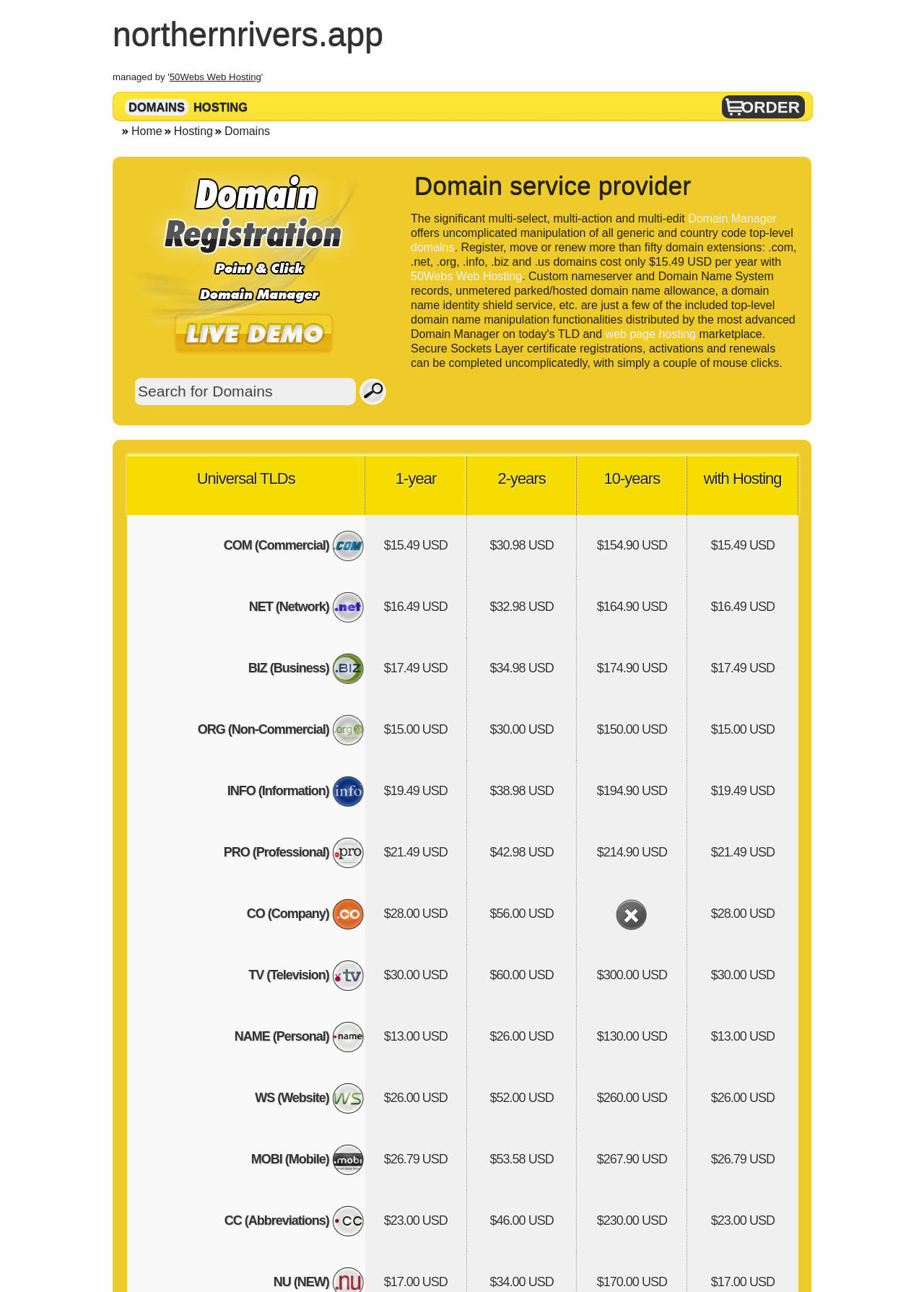Can you identify and provide the main heading of the webpage?

Domain service provider